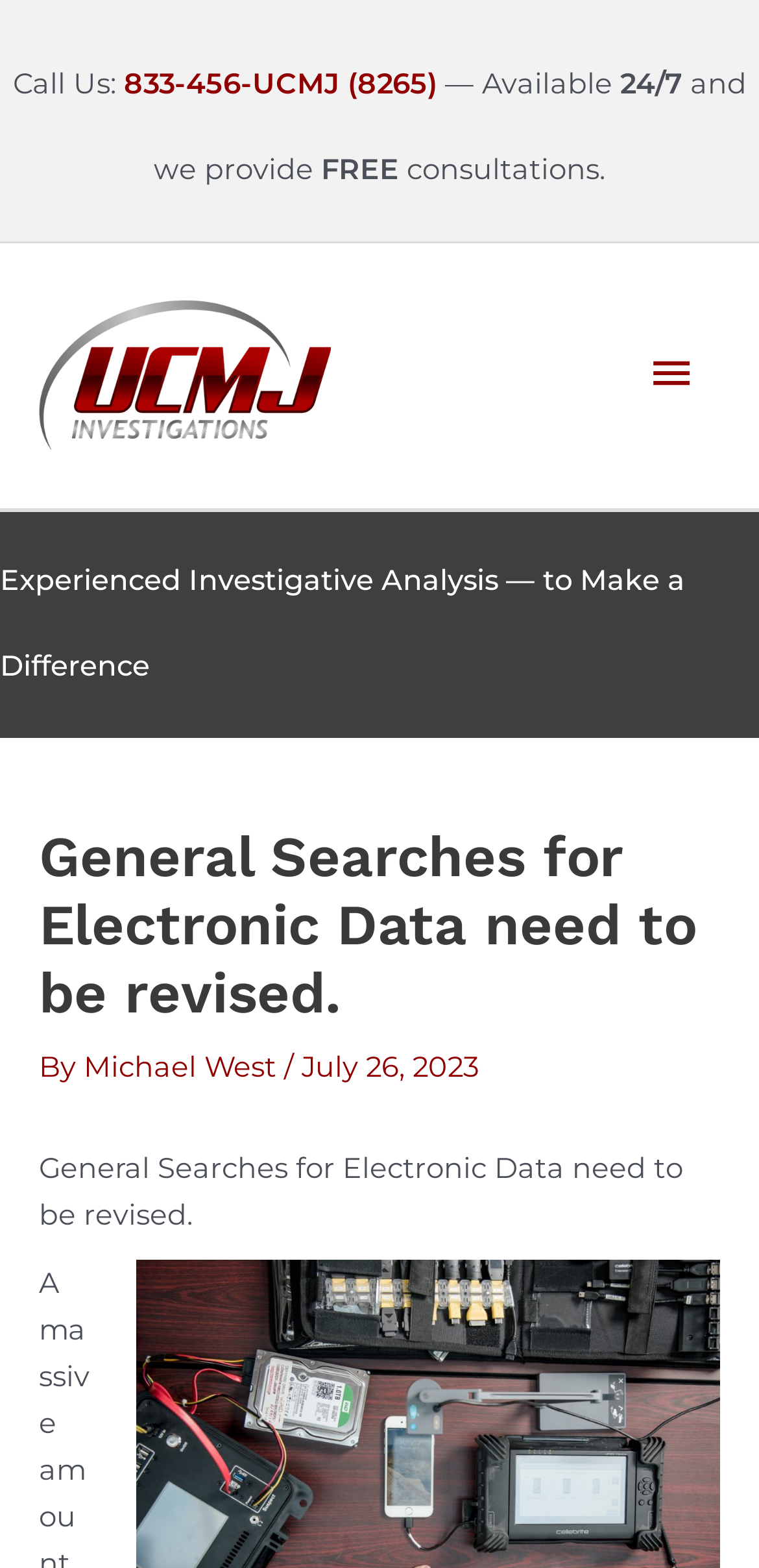What is the phone number to call?
Refer to the image and give a detailed answer to the query.

I found the phone number by looking at the top section of the webpage, where it says 'Call Us:' followed by the phone number '833-456-UCMJ (8265)'.